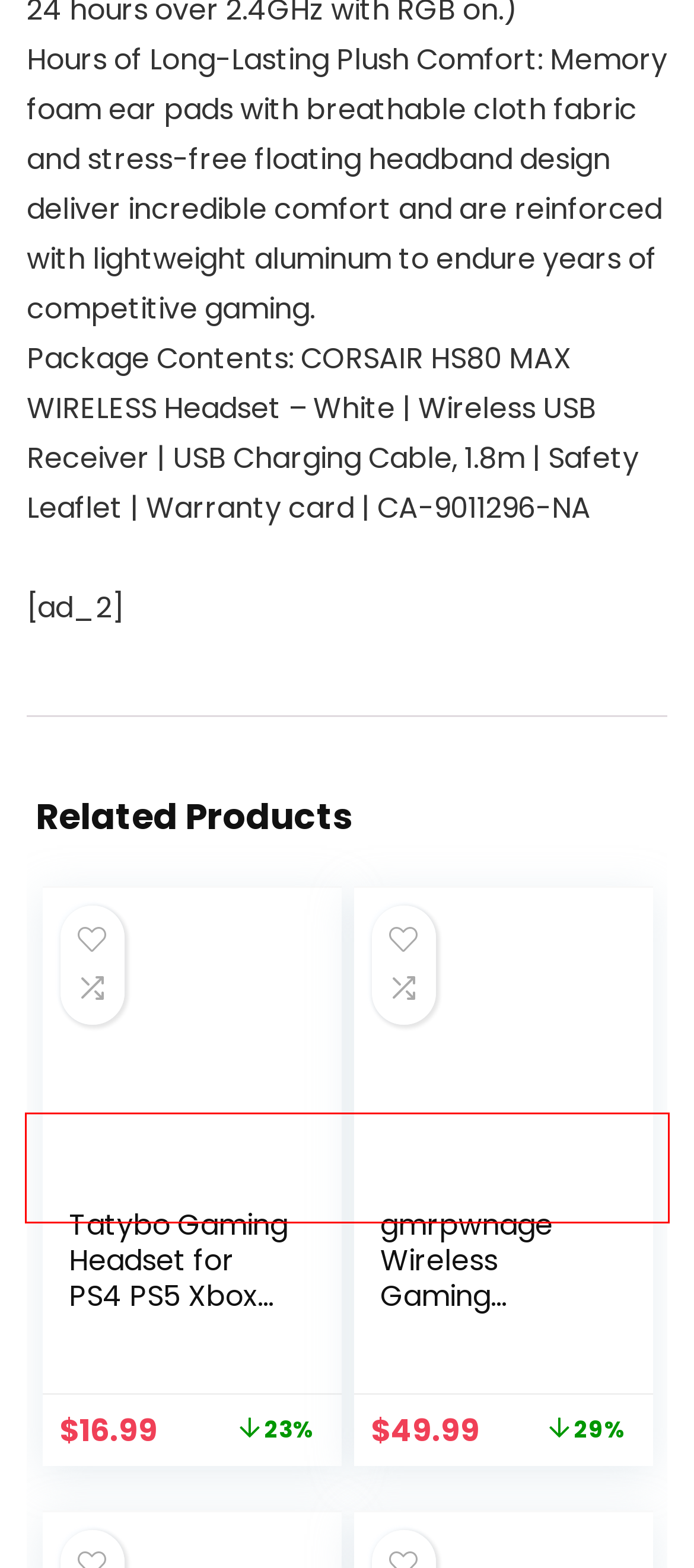From the given screenshot of a webpage, identify the red bounding box and extract the text content within it.

Explore top-notch deals on audio, fashion, tech, health, and more at Grimolo.com. Your one-stop shop for the latest trends. Shop now!